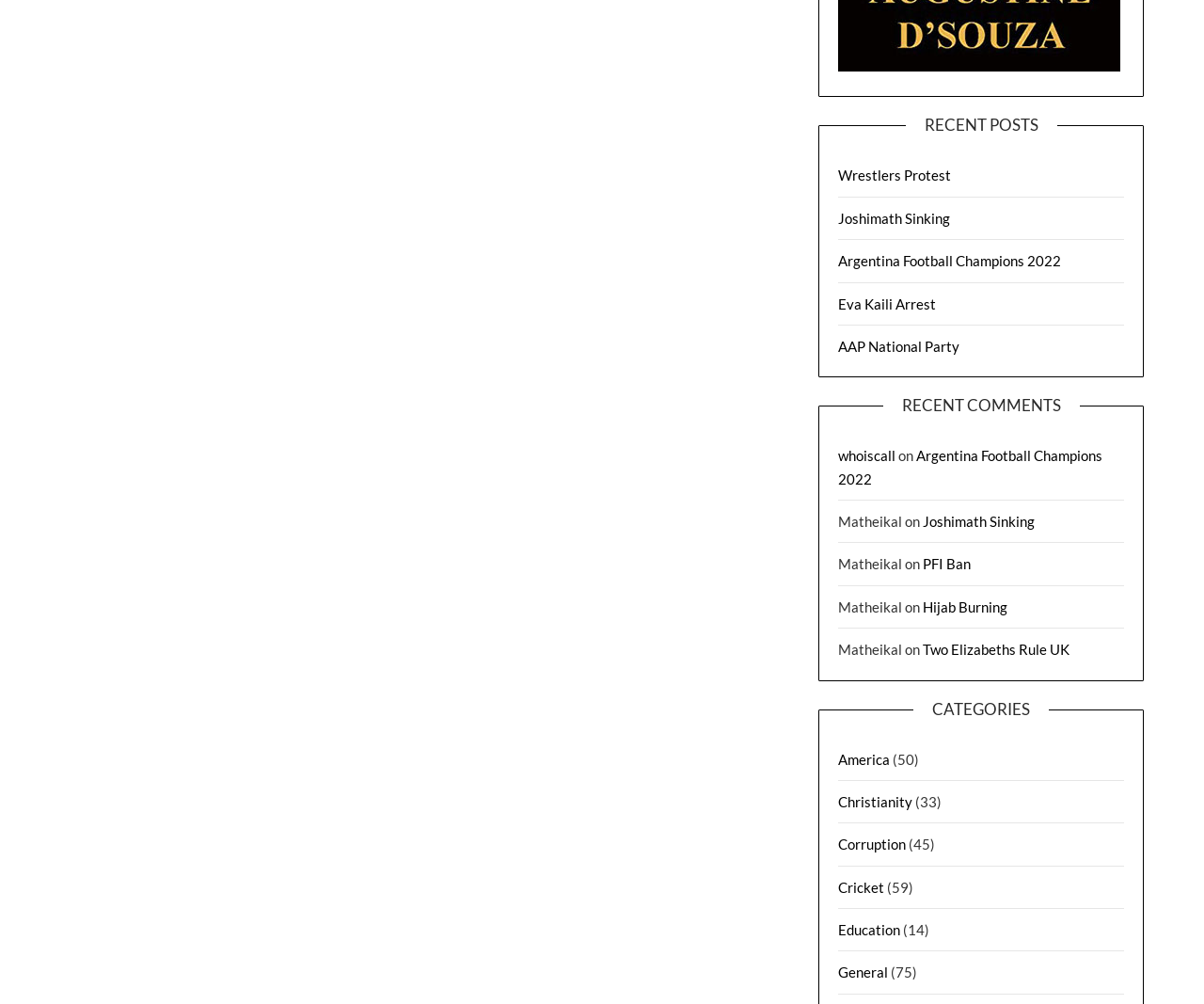Determine the bounding box of the UI component based on this description: "AAP National Party". The bounding box coordinates should be four float values between 0 and 1, i.e., [left, top, right, bottom].

[0.696, 0.336, 0.797, 0.353]